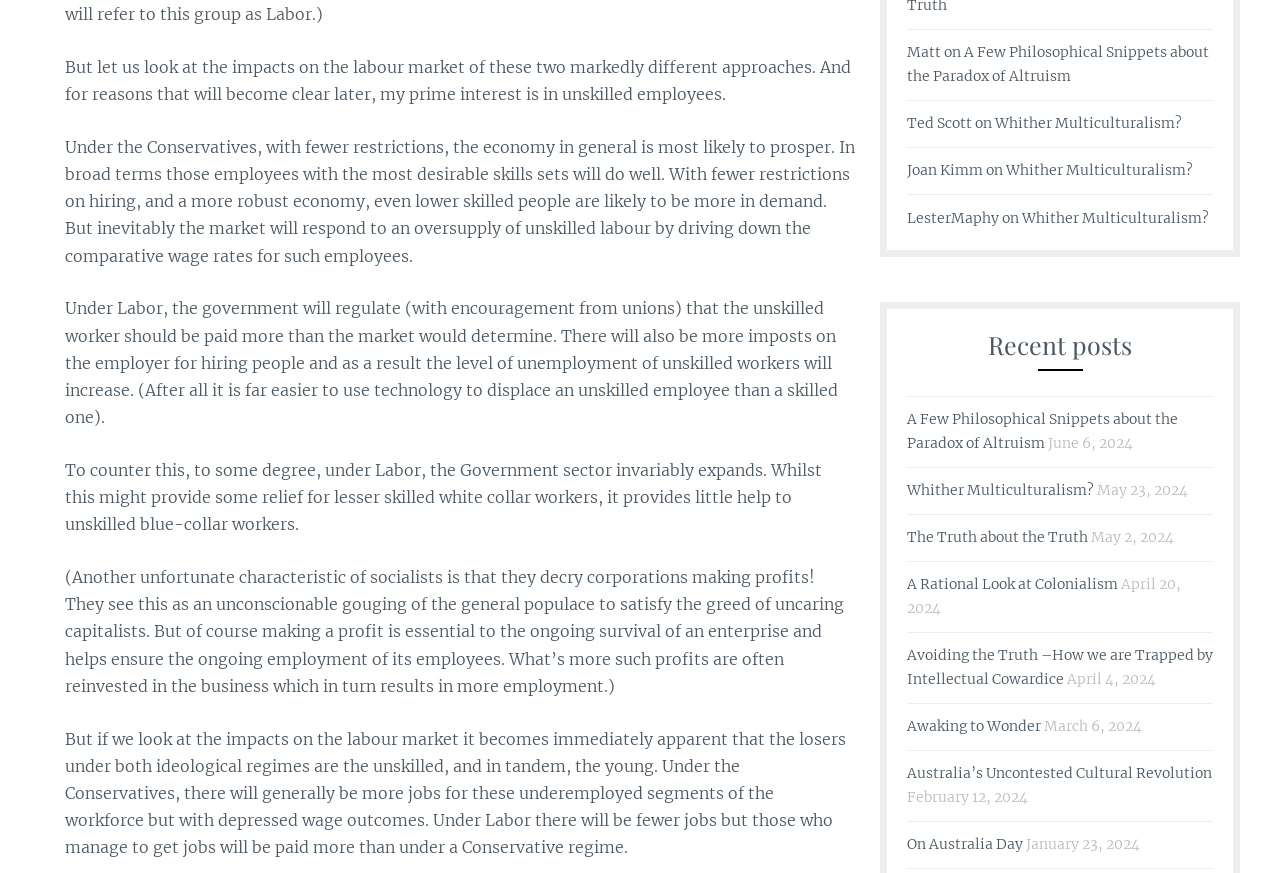Please locate the bounding box coordinates of the element that needs to be clicked to achieve the following instruction: "Click on the link 'Ted Scott'". The coordinates should be four float numbers between 0 and 1, i.e., [left, top, right, bottom].

[0.709, 0.131, 0.759, 0.154]